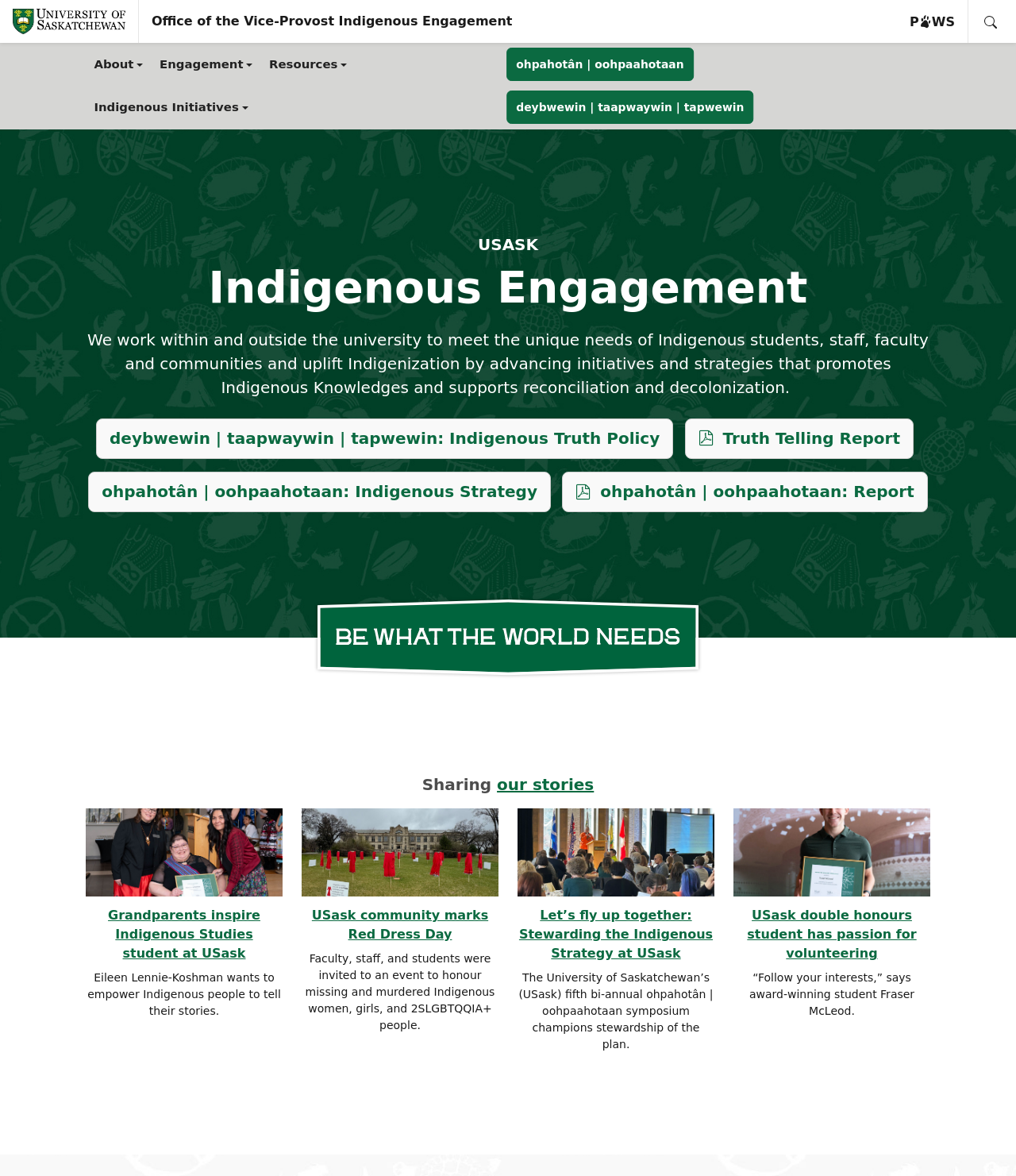Pinpoint the bounding box coordinates of the area that must be clicked to complete this instruction: "Search the USask".

[0.953, 0.0, 1.0, 0.036]